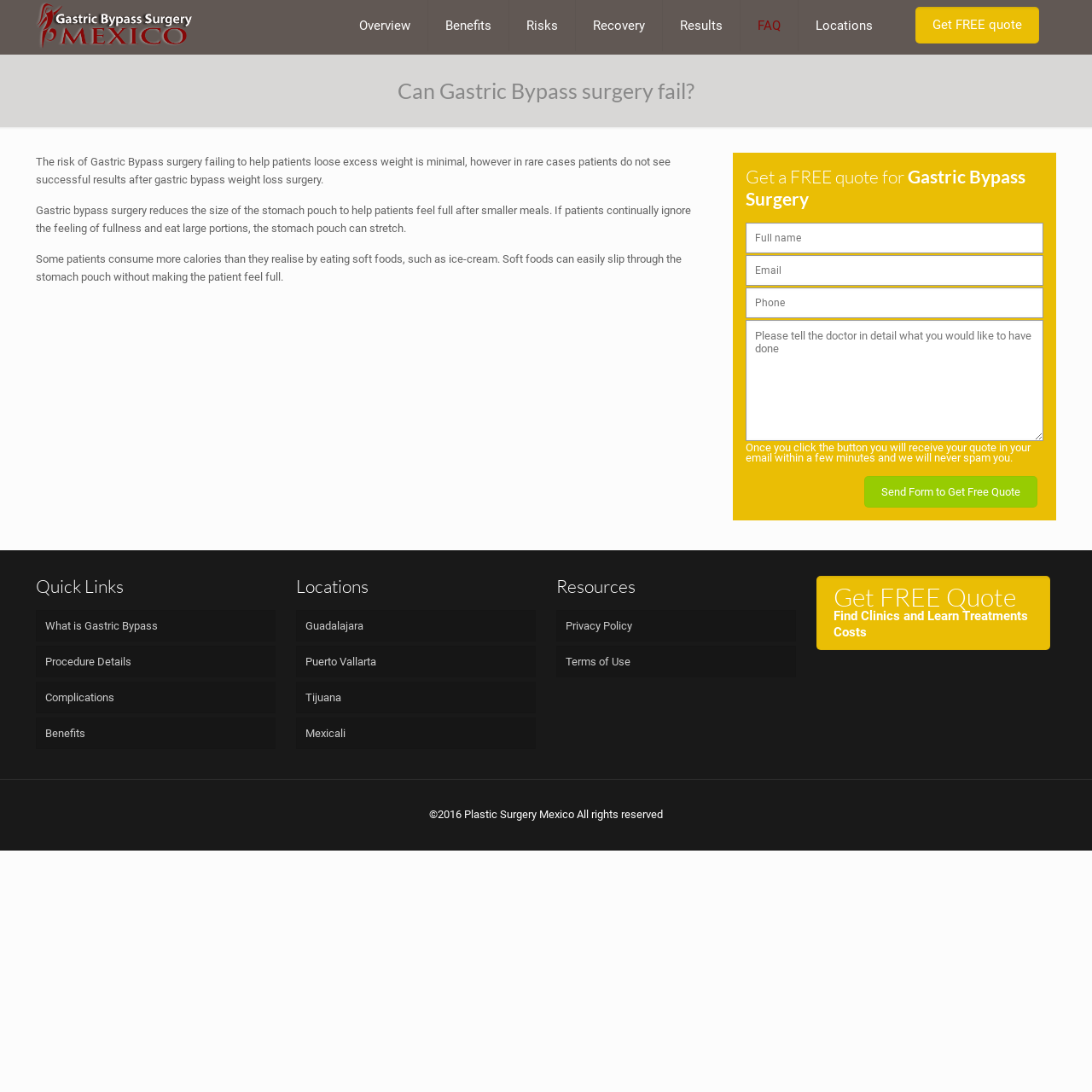Respond to the question below with a single word or phrase:
What can cause the stomach pouch to stretch after gastric bypass surgery?

Eating large portions